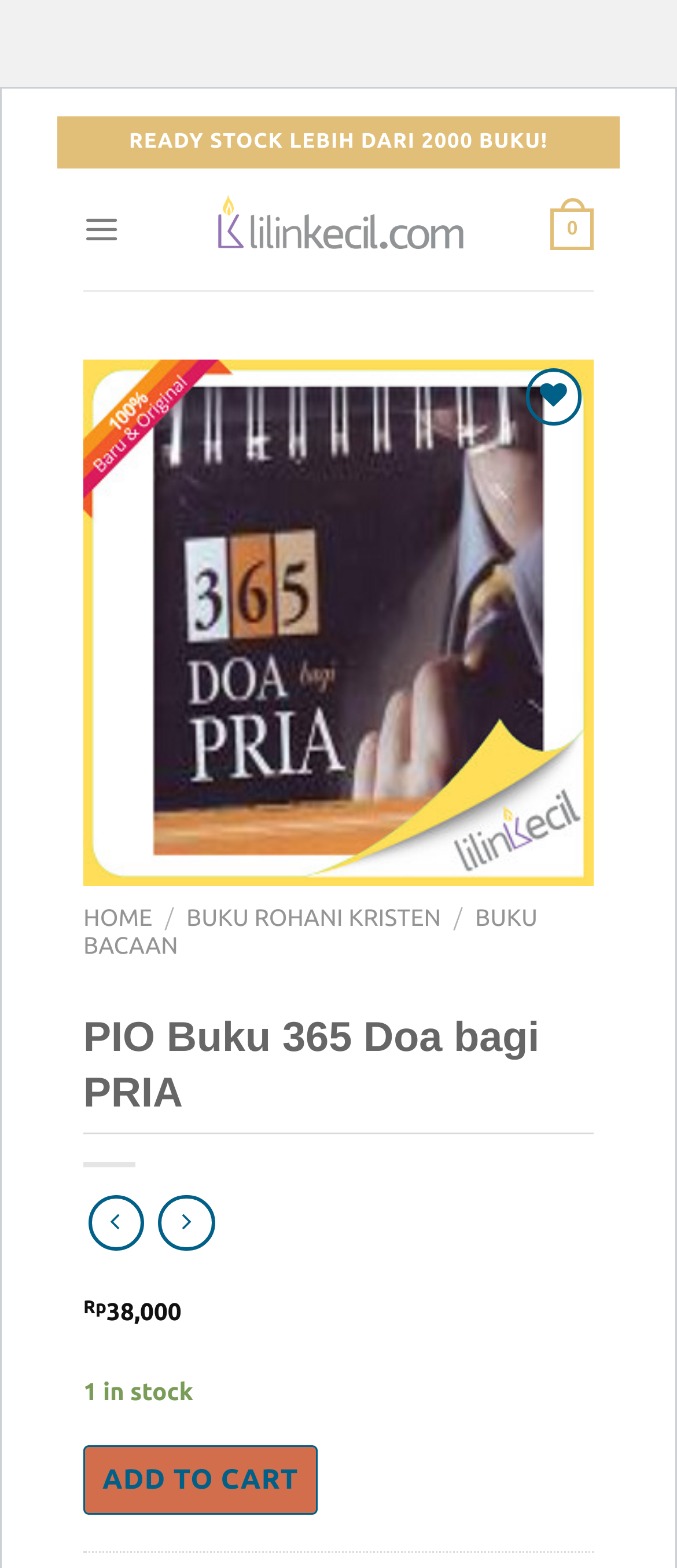How many books are in stock?
Observe the image and answer the question with a one-word or short phrase response.

1